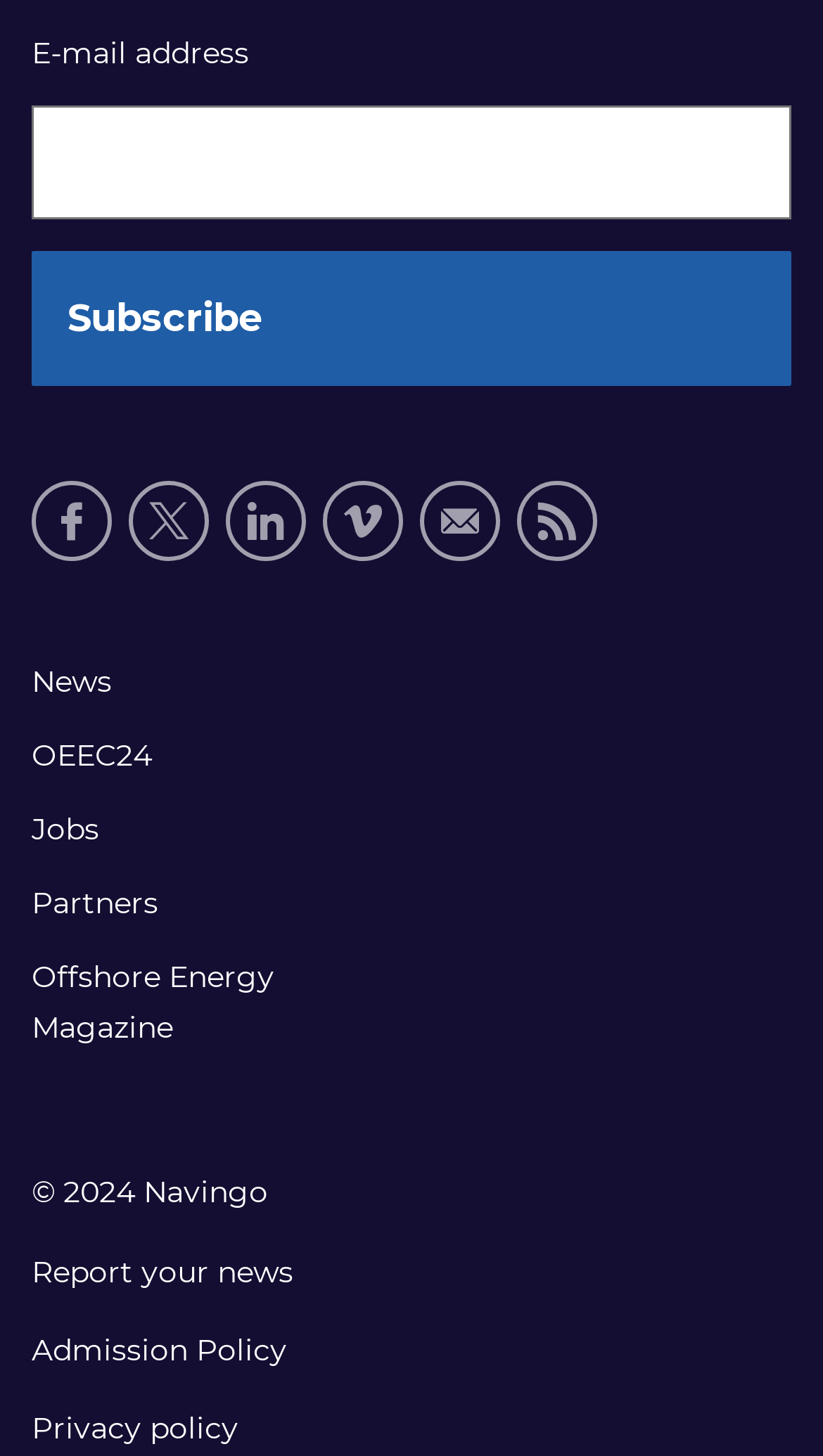Kindly provide the bounding box coordinates of the section you need to click on to fulfill the given instruction: "Subscribe to the newsletter".

[0.038, 0.172, 0.962, 0.265]